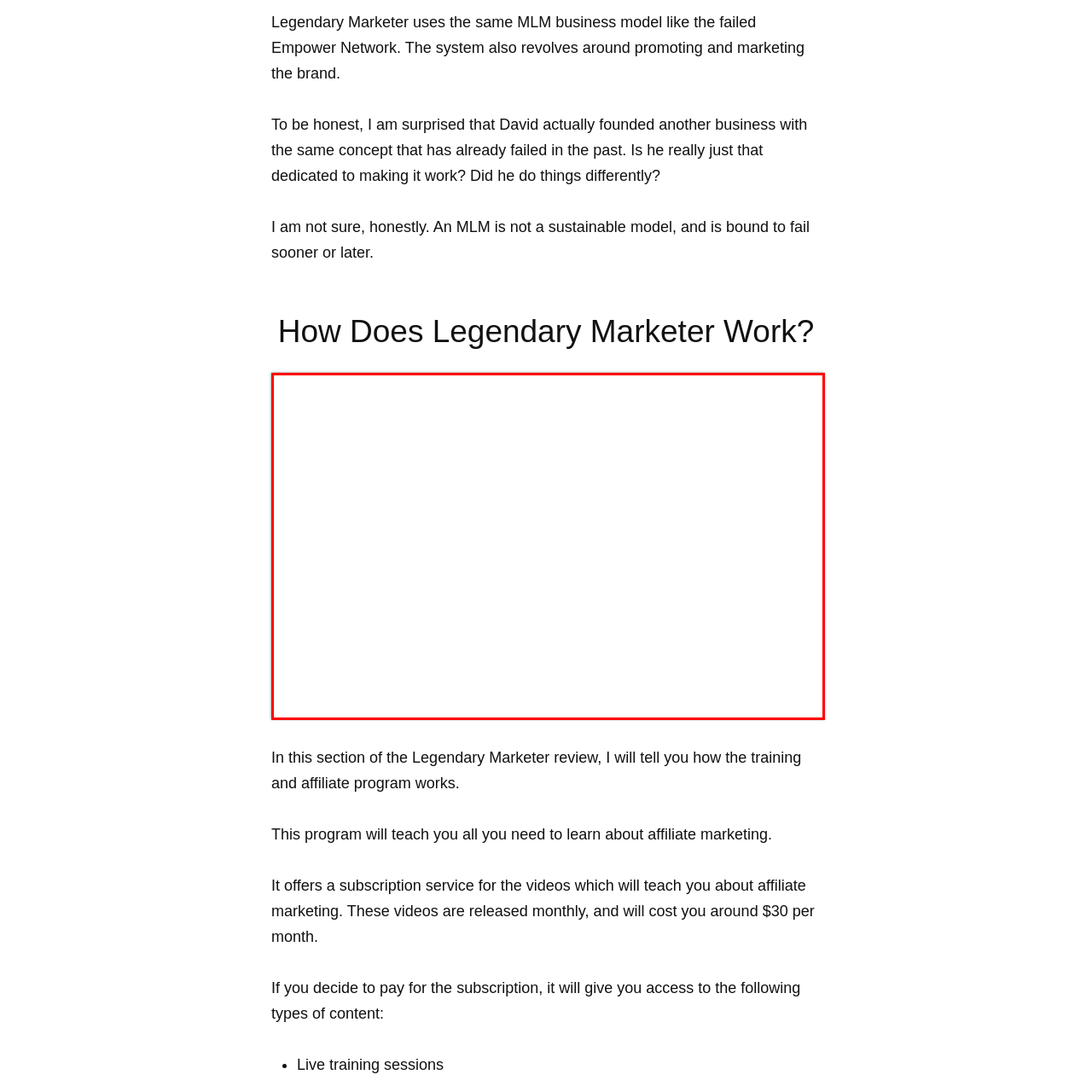What type of marketing model does the program use?
Inspect the image surrounded by the red bounding box and answer the question using a single word or a short phrase.

Multi-level marketing (MLM)